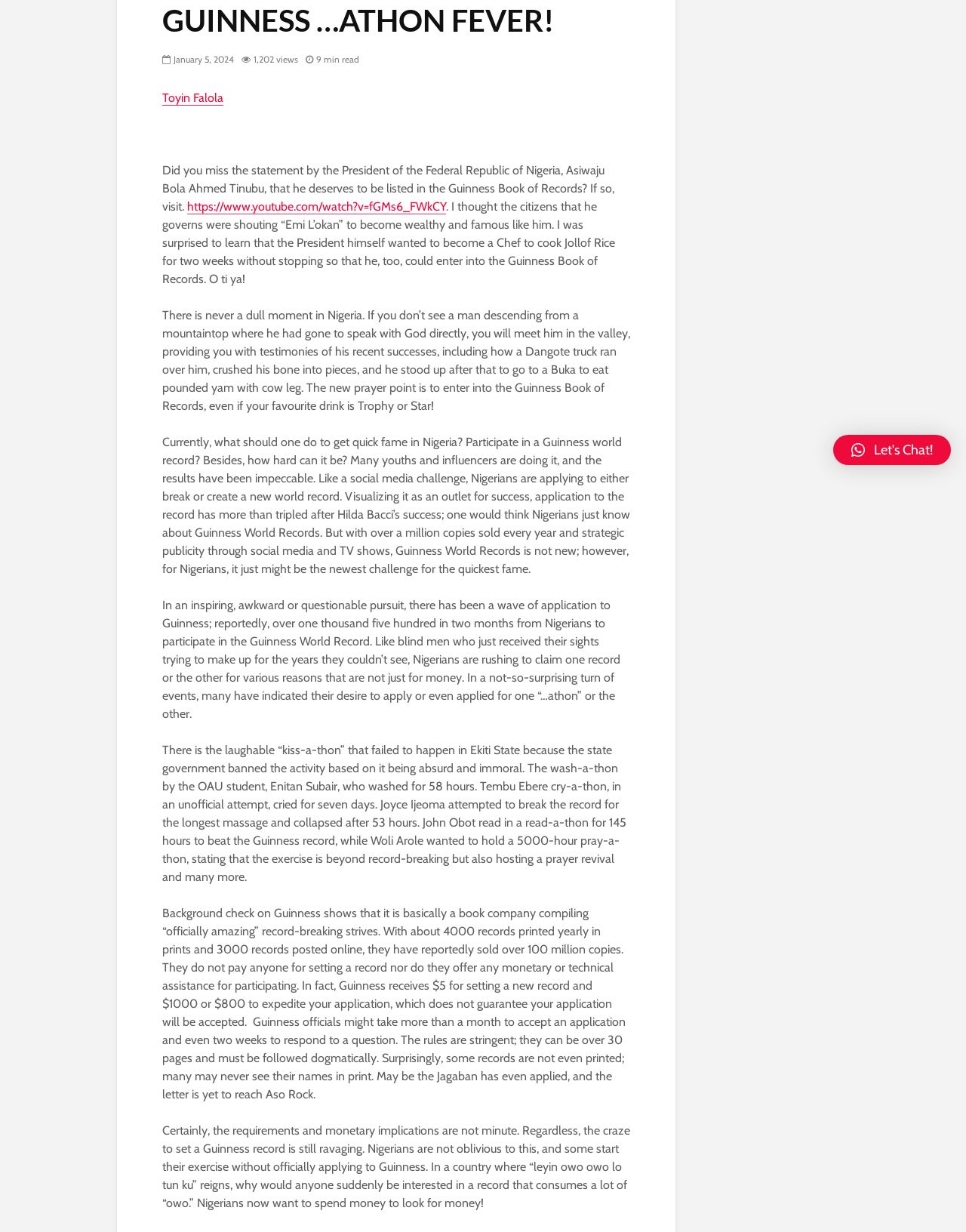Bounding box coordinates are specified in the format (top-left x, top-left y, bottom-right x, bottom-right y). All values are floating point numbers bounded between 0 and 1. Please provide the bounding box coordinate of the region this sentence describes: https://www.youtube.com/watch?v=fGMs6_FWkCY

[0.194, 0.162, 0.462, 0.174]